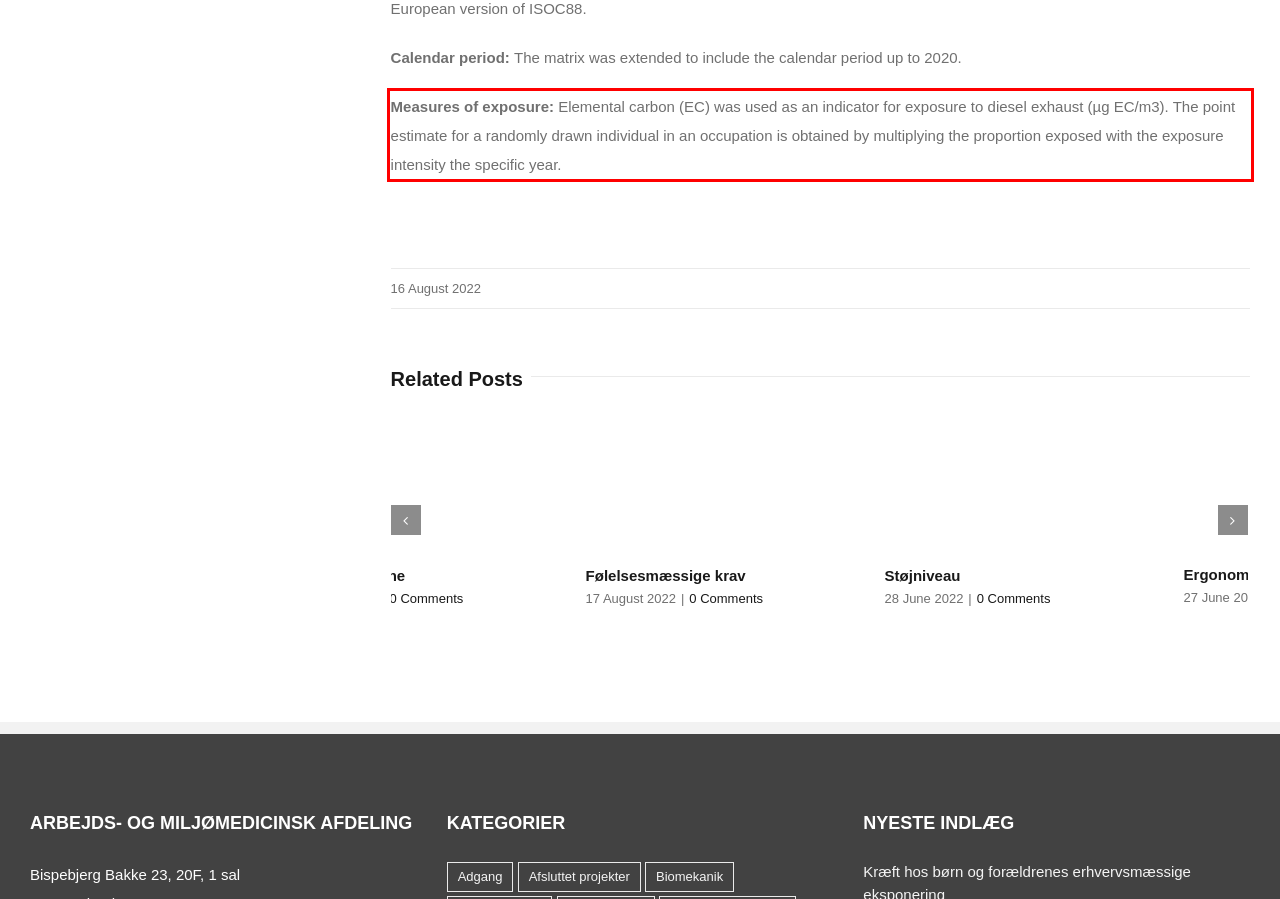You have a screenshot of a webpage, and there is a red bounding box around a UI element. Utilize OCR to extract the text within this red bounding box.

Measures of exposure: Elemental carbon (EC) was used as an indicator for exposure to diesel exhaust (µg EC/m3). The point estimate for a randomly drawn individual in an occupation is obtained by multiplying the proportion exposed with the exposure intensity the specific year.